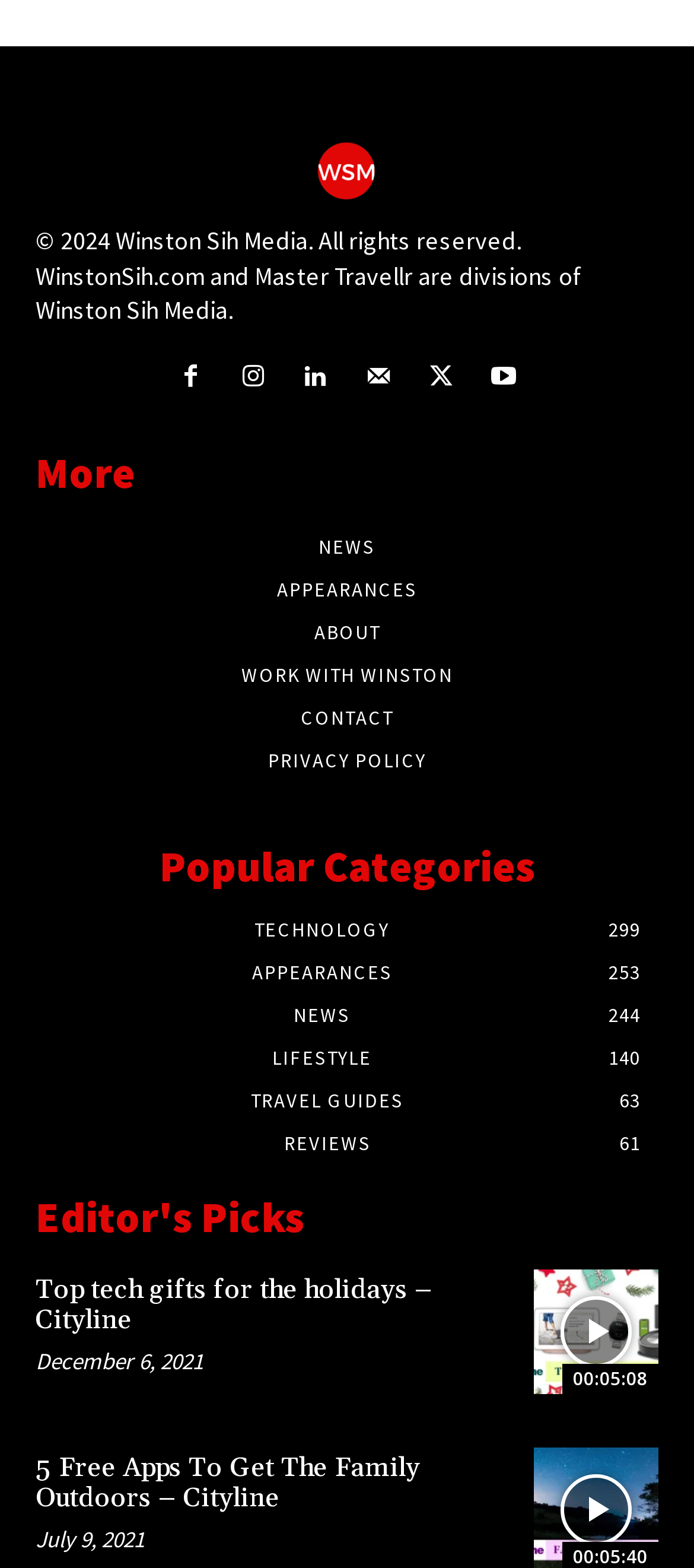What is the category with the most articles?
Answer the question with a single word or phrase by looking at the picture.

TECHNOLOGY